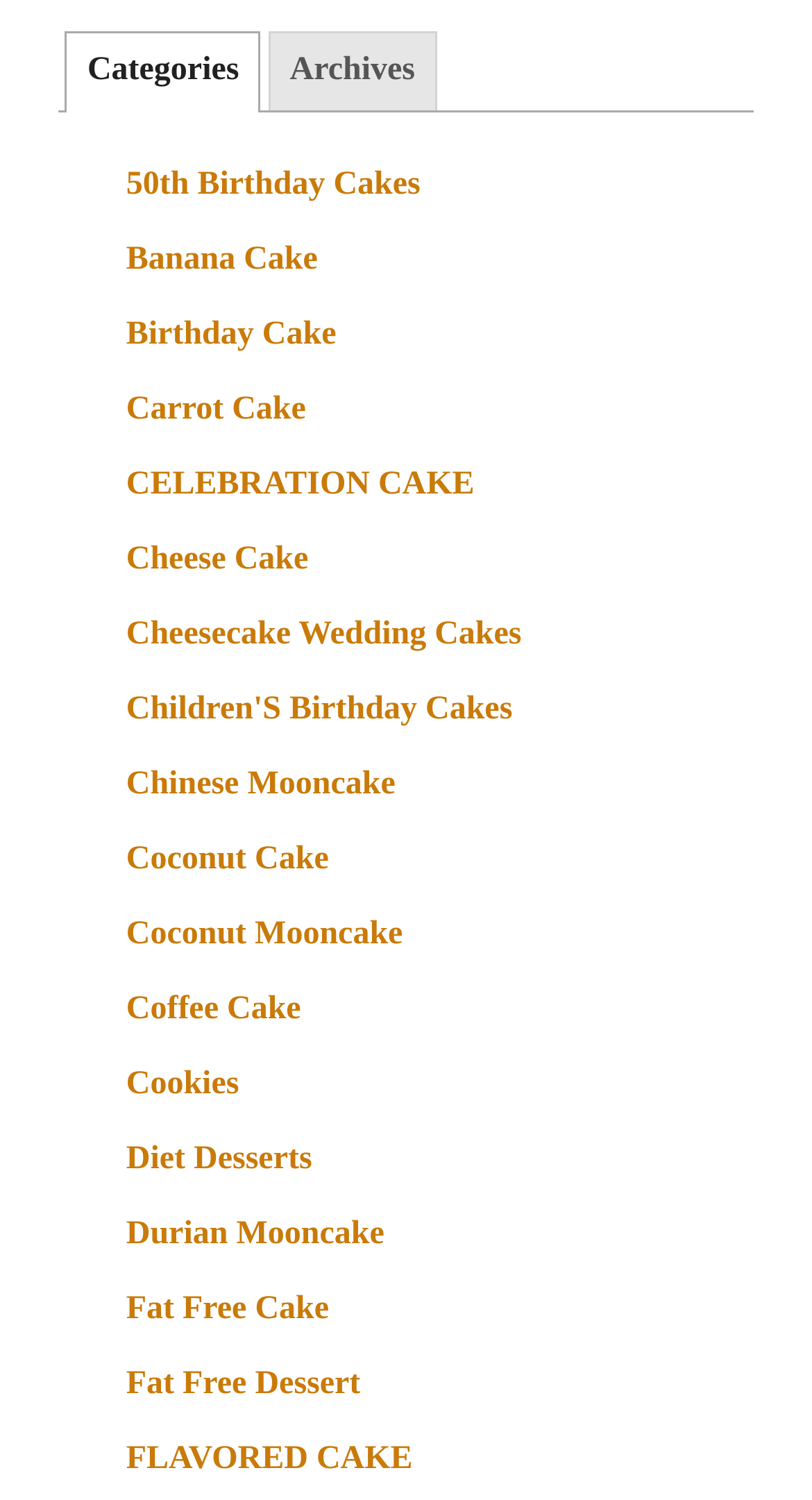Using the element description provided, determine the bounding box coordinates in the format (top-left x, top-left y, bottom-right x, bottom-right y). Ensure that all values are floating point numbers between 0 and 1. Element description: Fat Free Dessert

[0.155, 0.911, 0.444, 0.934]